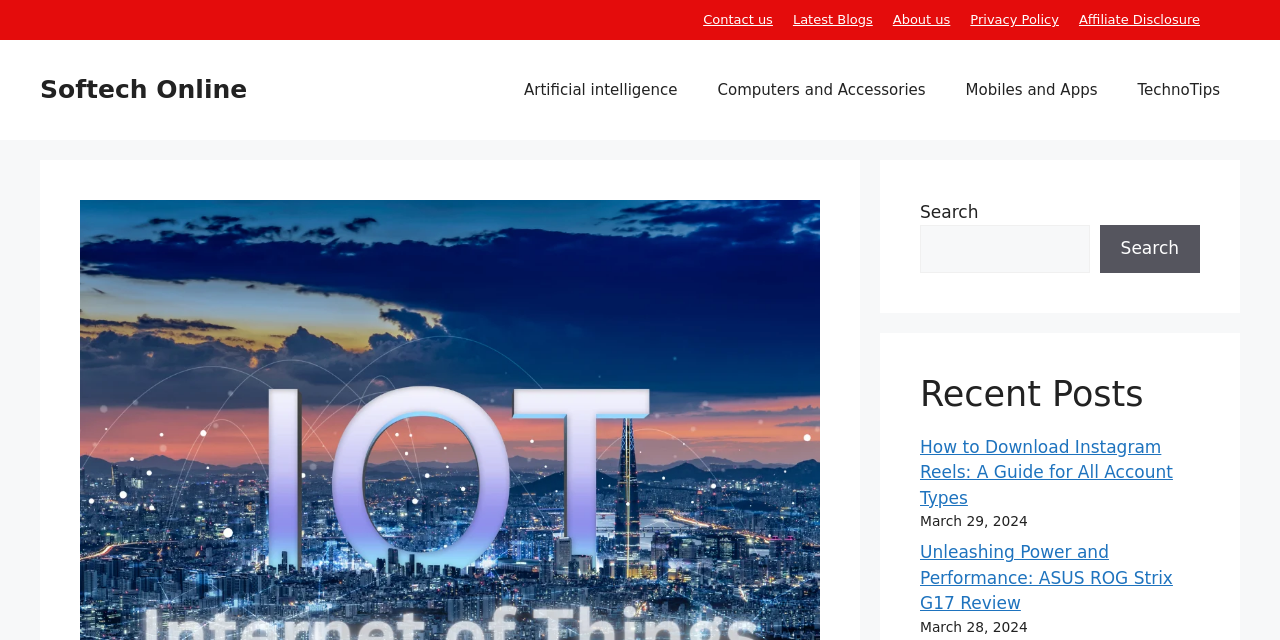What is the date of the second recent post?
Look at the screenshot and respond with a single word or phrase.

March 28, 2024